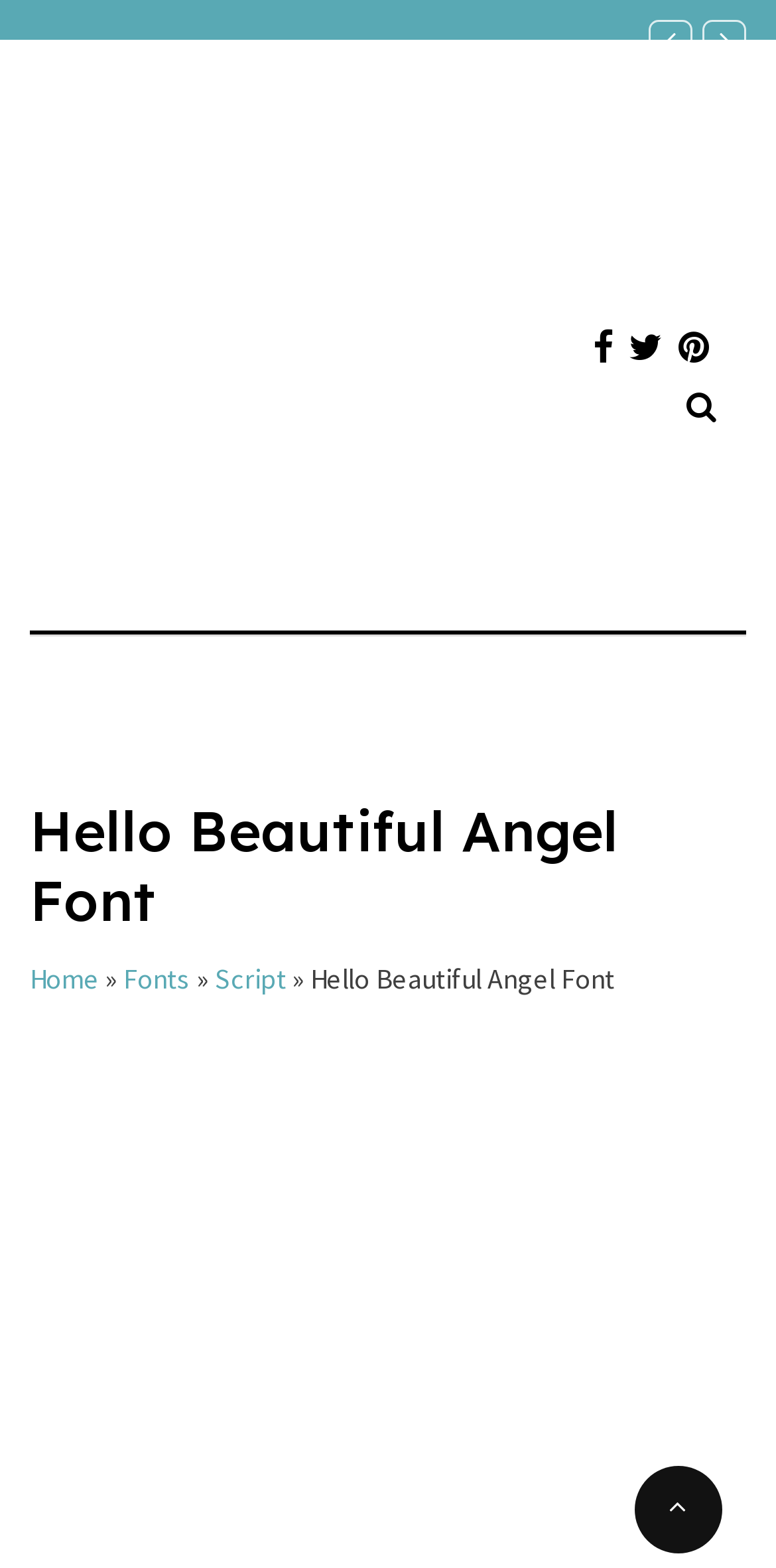How many icons are there in the top navigation bar?
Look at the screenshot and give a one-word or phrase answer.

3